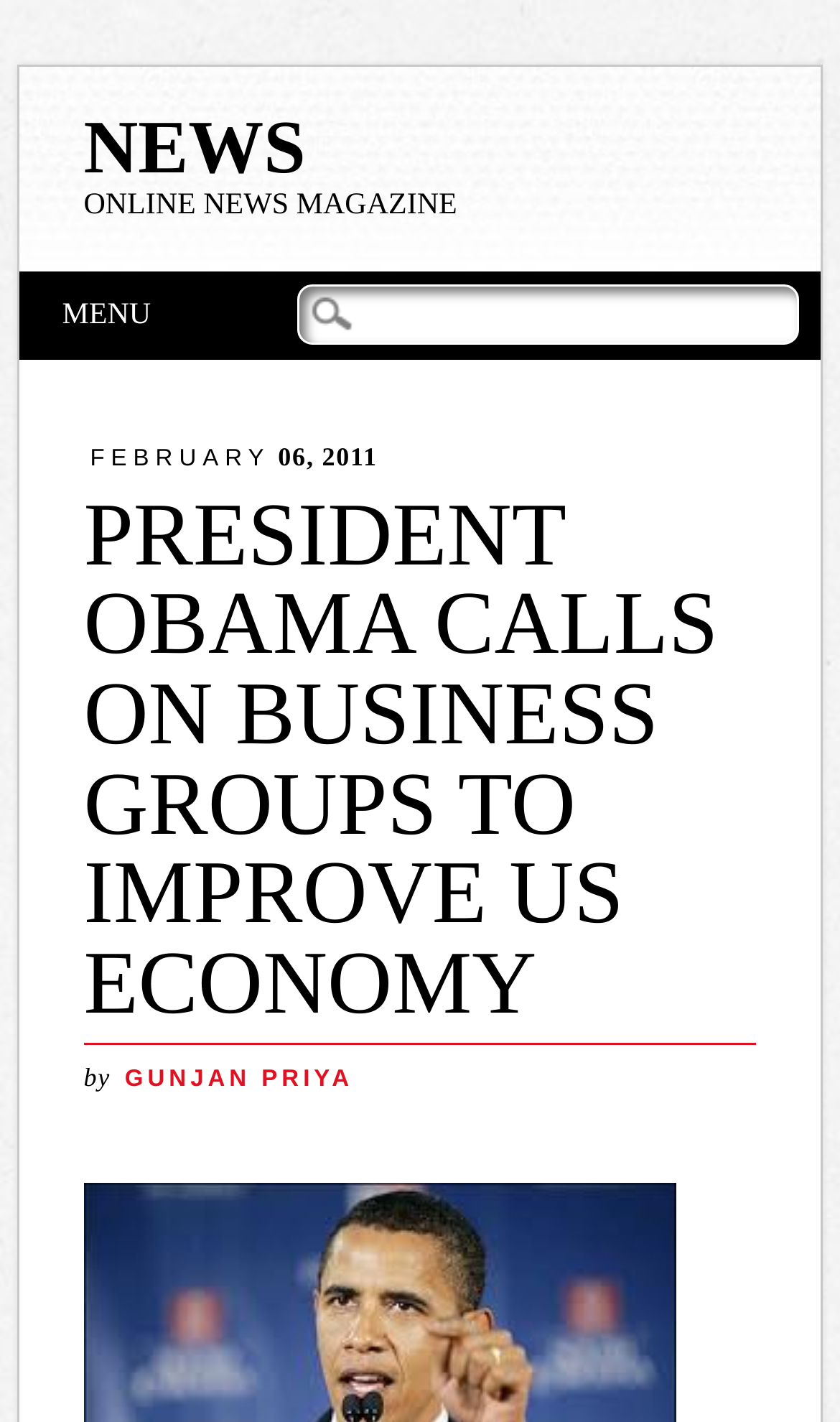Using the information in the image, give a detailed answer to the following question: Who wrote the article?

I looked at the link element with the text 'GUNJAN PRIYA' which is a child of the HeaderAsNonLandmark element. This suggests that the author of the article is GUNJAN PRIYA.